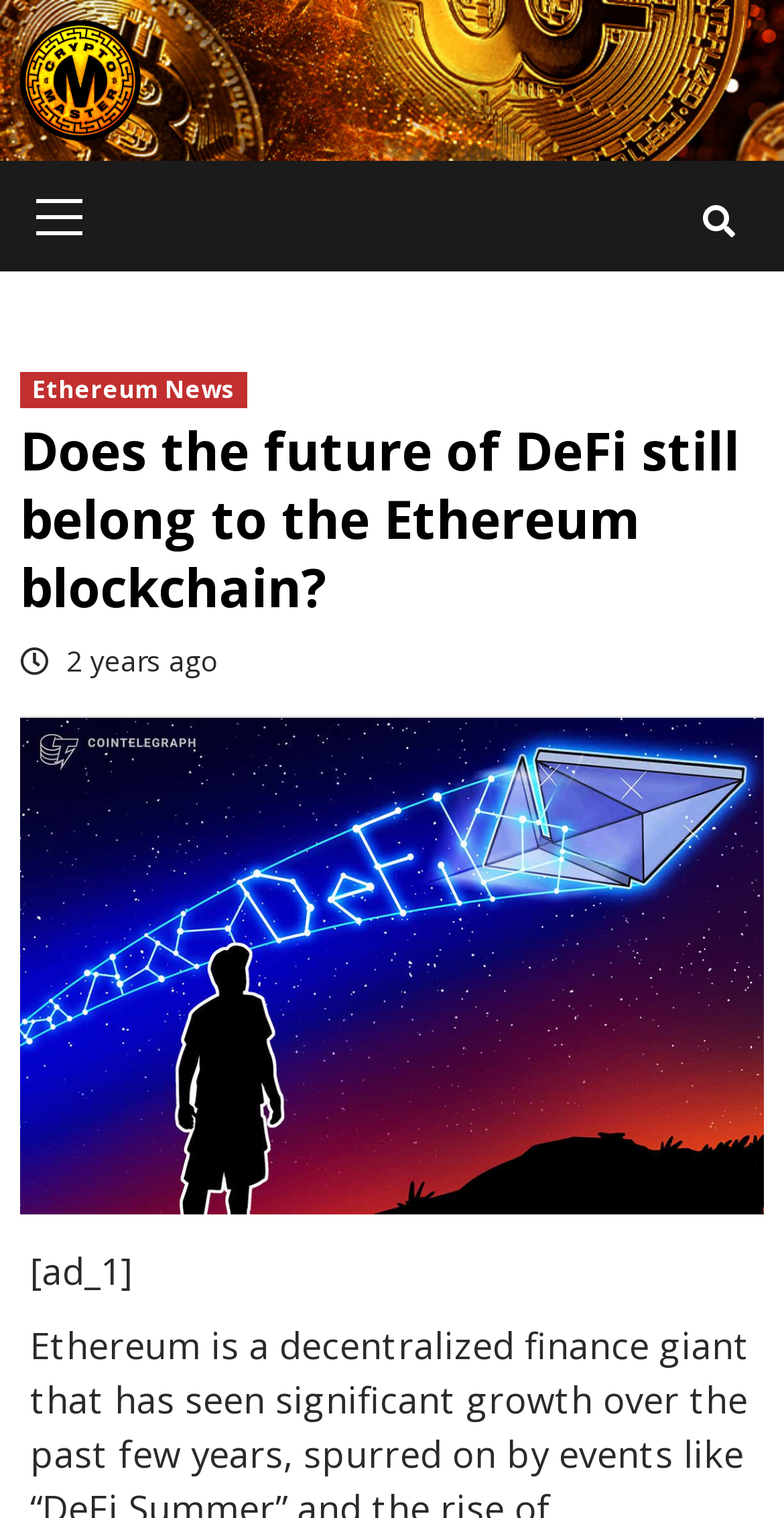Determine the title of the webpage and give its text content.

Does the future of DeFi still belong to the Ethereum blockchain?